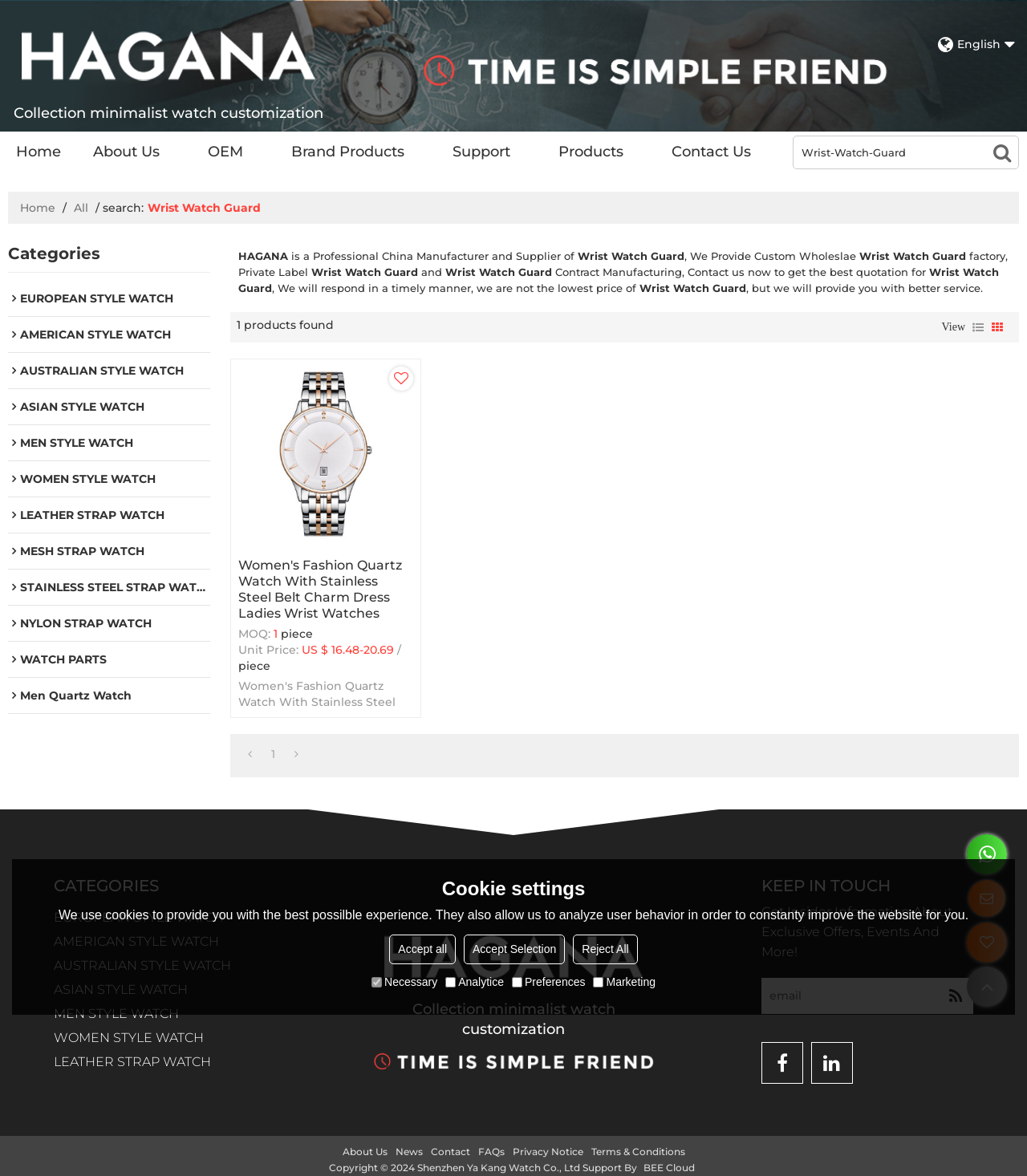Can you give a comprehensive explanation to the question given the content of the image?
What is the MOQ of the product?

I found the MOQ by looking at the text 'MOQ: piece' on the webpage, which indicates that the minimum order quantity is one piece.